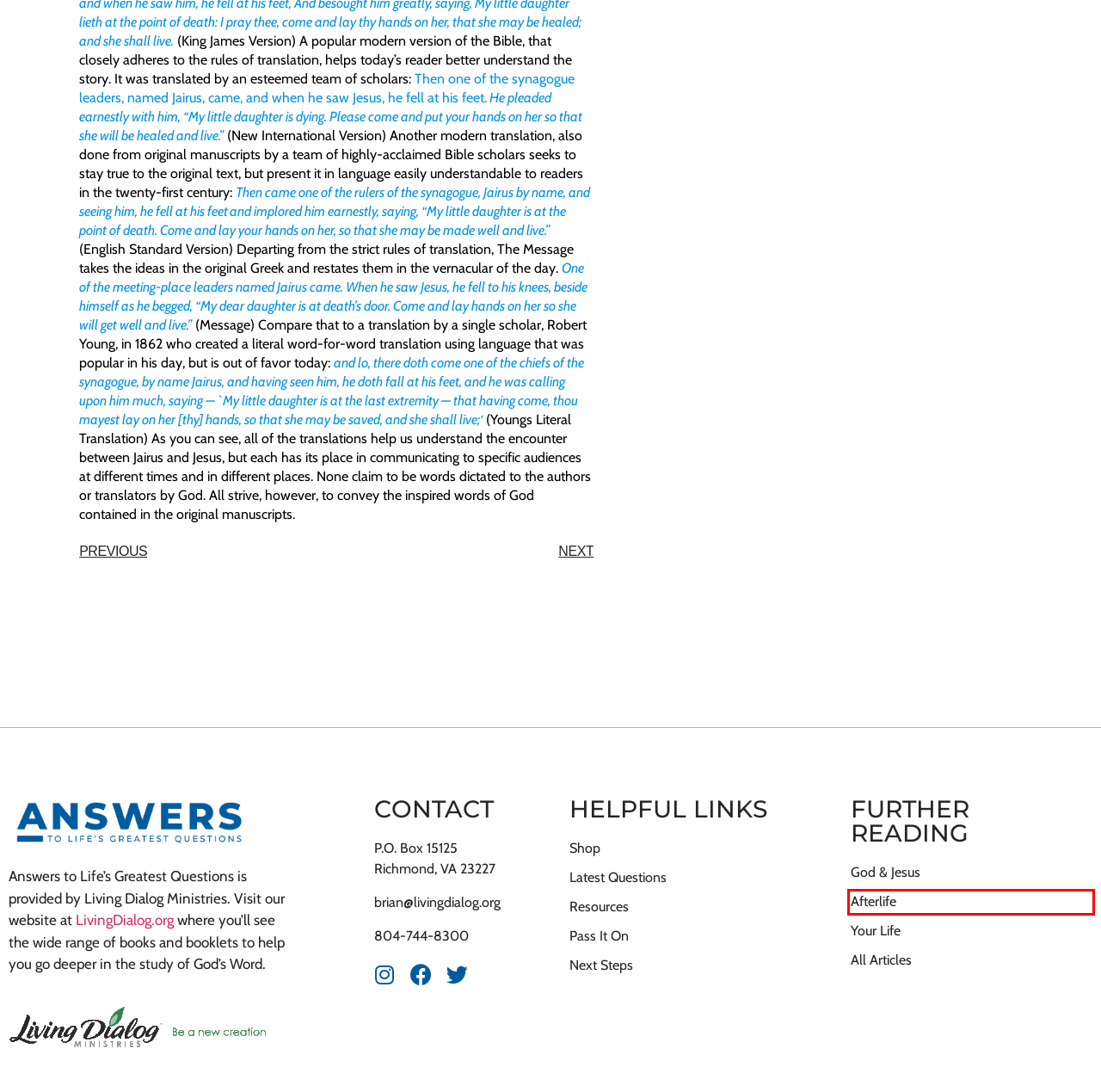Examine the screenshot of a webpage with a red bounding box around a specific UI element. Identify which webpage description best matches the new webpage that appears after clicking the element in the red bounding box. Here are the candidates:
A. God & Jesus | Life's Basic Questions
B. Your Life | Life's Basic Questions
C. Afterlife | Life's Basic Questions
D. Latest Questions | Life's Basic Questions
E. If God is love, how could he condemn anyone to hell? | Life's Basic Questions
F. Resources | Life's Basic Questions
G. Next Steps | Life's Basic Questions
H. Did God create everything? | Life's Basic Questions

C